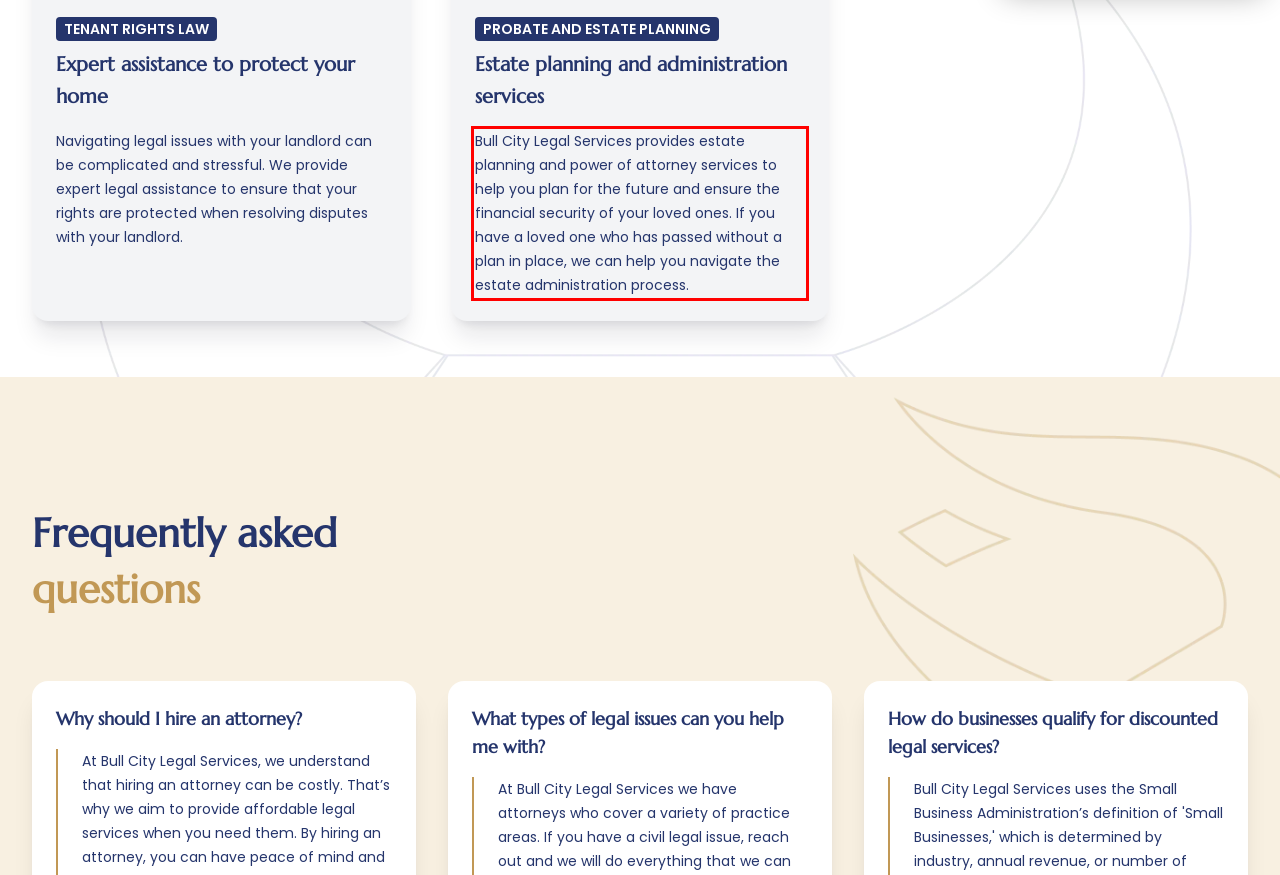Given the screenshot of a webpage, identify the red rectangle bounding box and recognize the text content inside it, generating the extracted text.

Bull City Legal Services provides estate planning and power of attorney services to help you plan for the future and ensure the financial security of your loved ones. If you have a loved one who has passed without a plan in place, we can help you navigate the estate administration process.